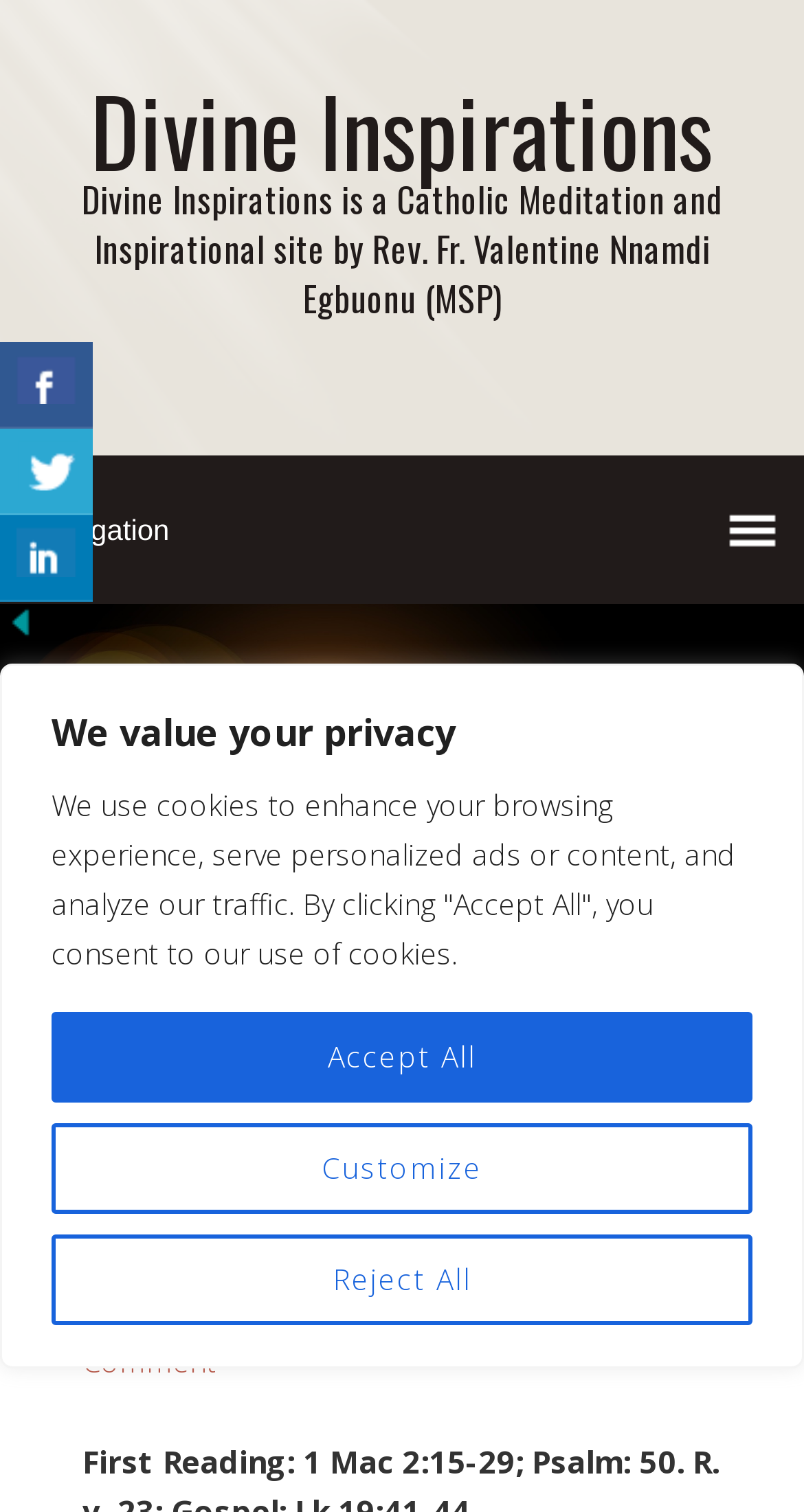Produce a meticulous description of the webpage.

This webpage is a Catholic meditation and inspirational site called "Divine Inspirations" by Rev. Fr. Valentine Nnamdi Egbuonu (MSP). At the top, there is a heading with the site's name, followed by a subheading that describes the site's purpose. Below this, there is a section with three buttons: "Customize", "Reject All", and "Accept All", which are related to cookie settings. 

To the right of the cookie settings section, there is a heading that displays the title of the current page, "THURSDAY OF THE THIRTY THIRD WEEK IN ORDINARY TIME (Year I)". Below this, there is a time stamp showing the date and time the content was posted, followed by the author's name, "Rev. Fr. Val". 

On the left side of the page, there is a section with social media sharing buttons, allowing users to share the content on Facebook, Twitter, and LinkedIn. There is also a "Hide Buttons" link with an accompanying icon. 

At the very top of the page, there is a small section with a static text "We value your privacy" and a longer text that explains the site's use of cookies.